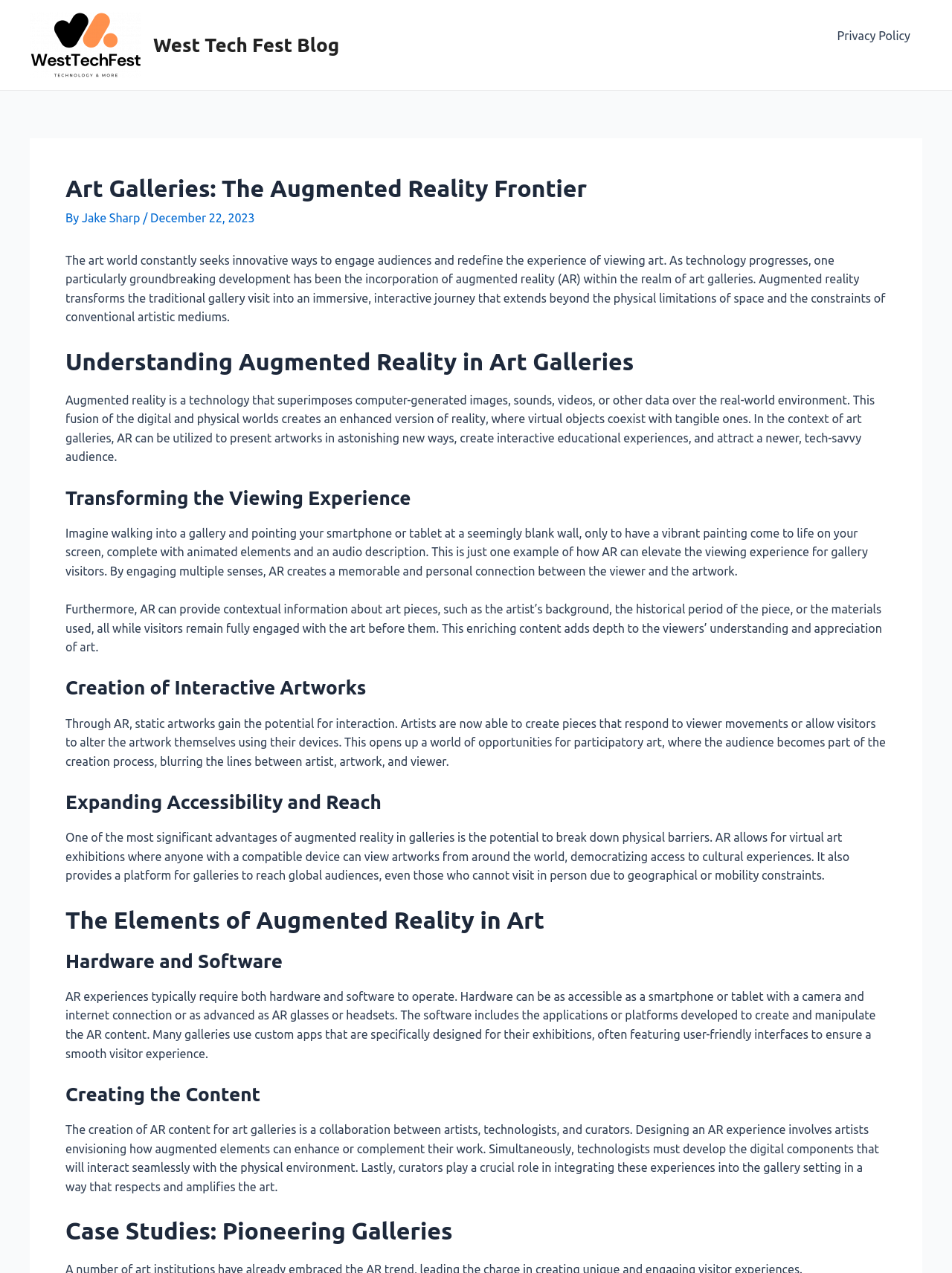What is the author of this article?
Using the information from the image, give a concise answer in one word or a short phrase.

Jake Sharp